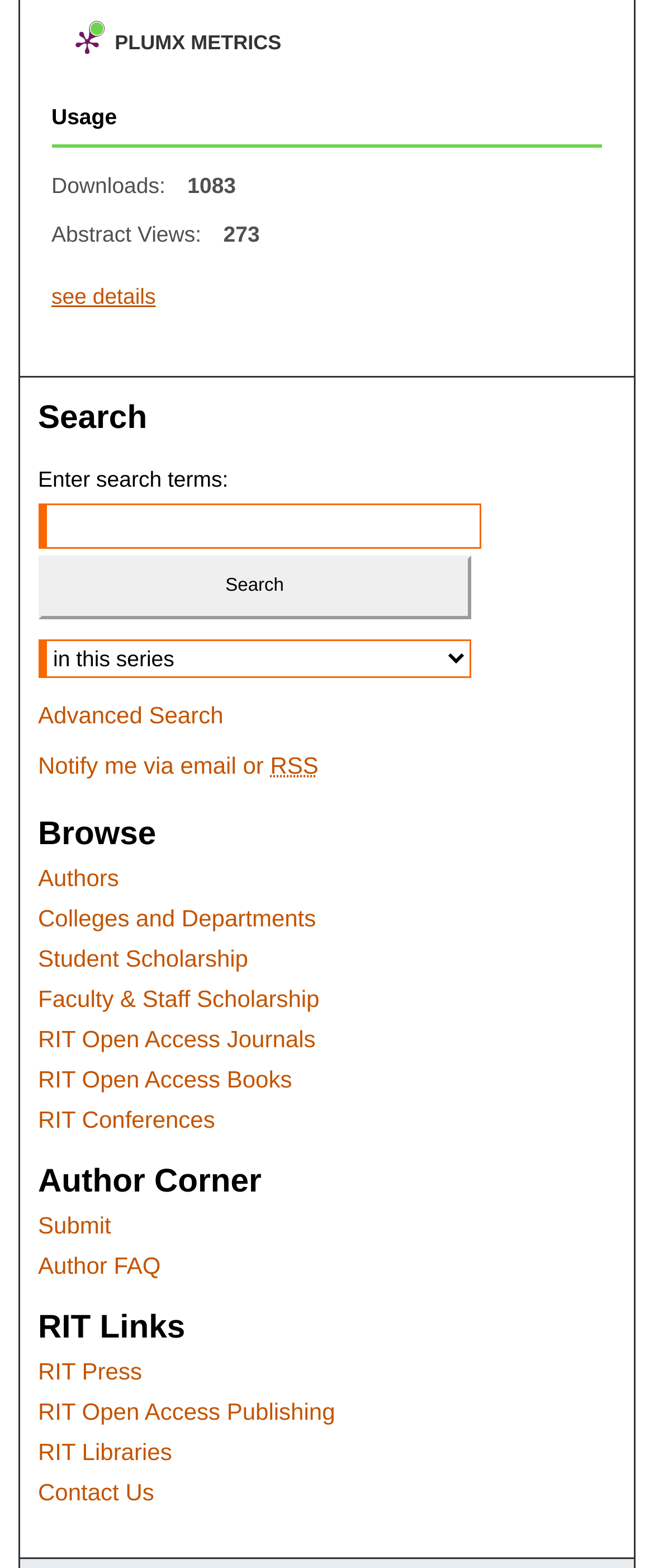Find the bounding box coordinates for the area that must be clicked to perform this action: "Search for something".

[0.058, 0.297, 0.736, 0.326]